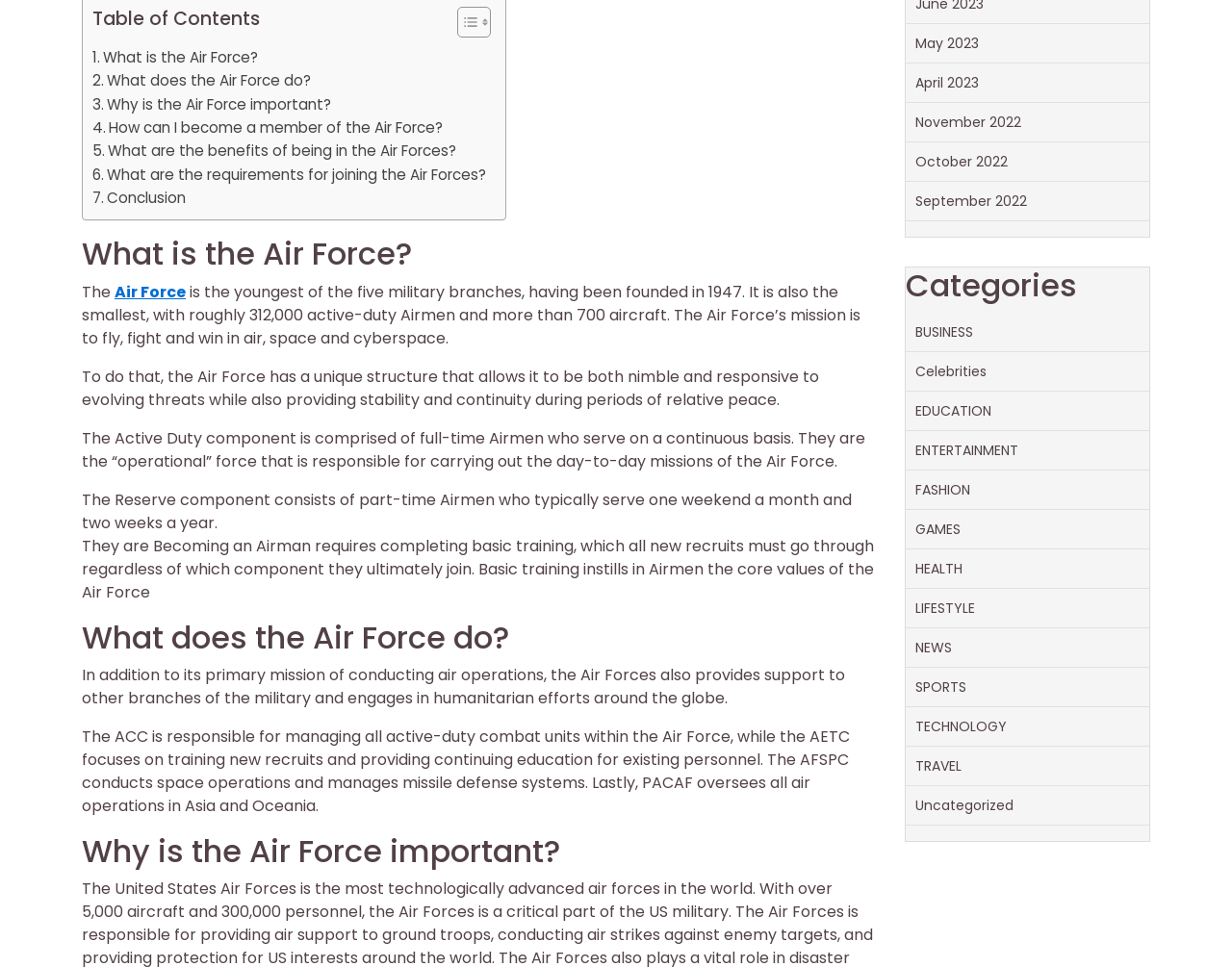What is the primary mission of the Air Force?
Please respond to the question with as much detail as possible.

This answer can be obtained by reading the first paragraph of the webpage, which states that 'The Air Force’s mission is to fly, fight and win in air, space and cyberspace.'